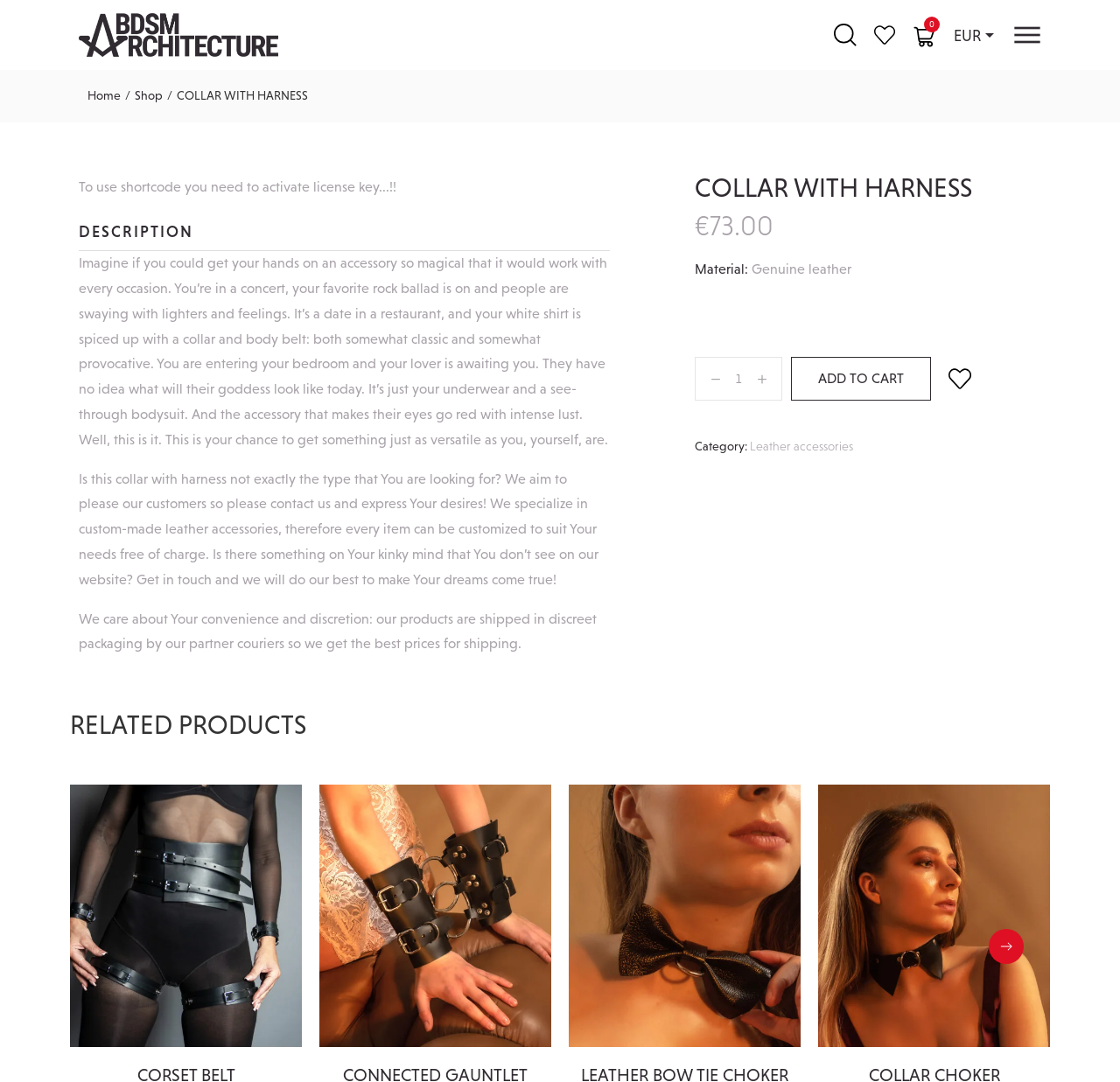Determine the bounding box coordinates of the section to be clicked to follow the instruction: "Go to home page". The coordinates should be given as four float numbers between 0 and 1, formatted as [left, top, right, bottom].

[0.078, 0.081, 0.108, 0.097]